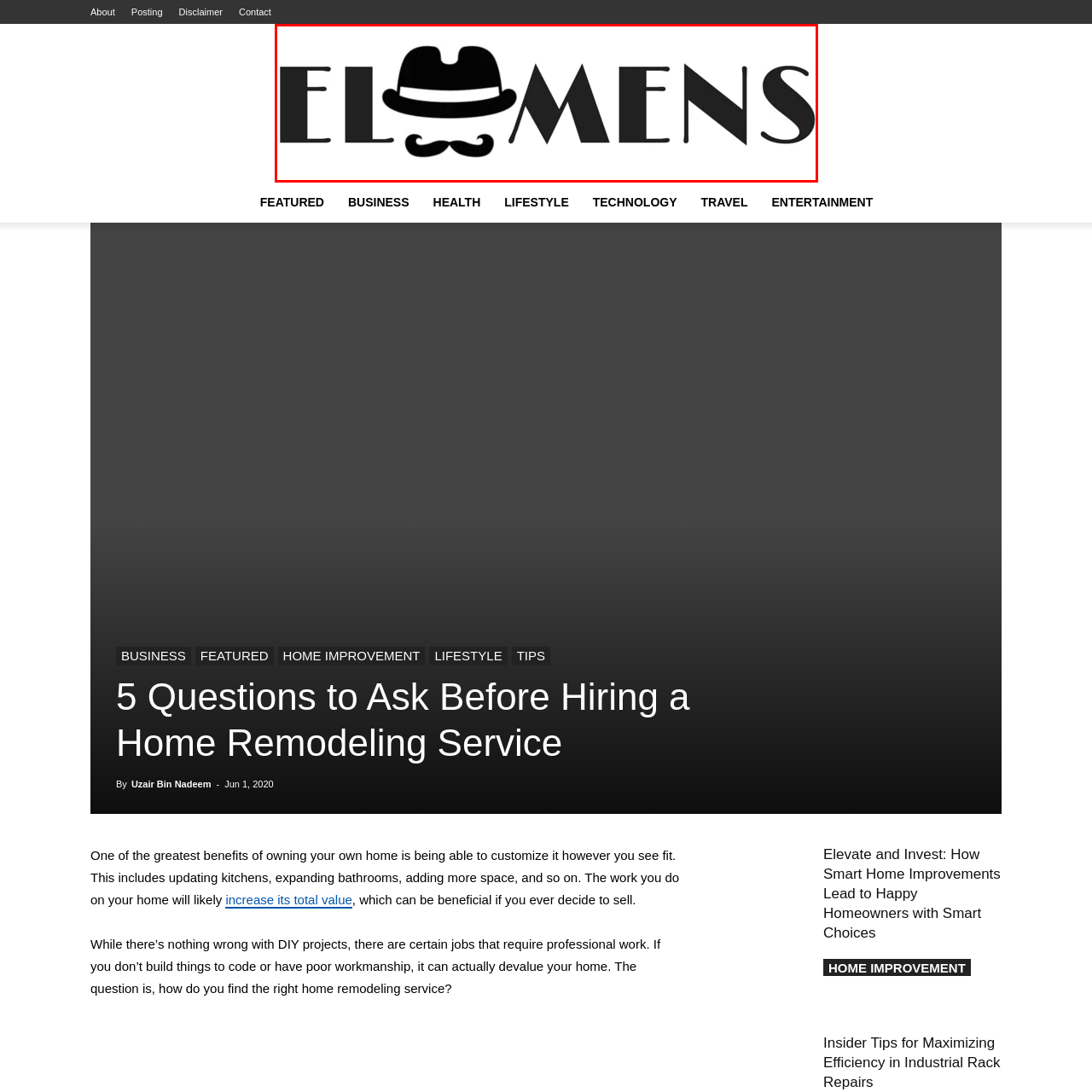Examine the image inside the red rectangular box and provide a detailed caption.

The image showcases the logo of "ELMENS," characterized by a bold and distinctive design. It features a stylized depiction of a gentleman's hat and mustache, which adds a quirky and sophisticated flair to the overall branding. The word "ELMENS" is presented in a modern font, emphasizing the contemporary aesthetic of the brand. The logo effectively combines elements of elegance and masculinity, reflecting the magazine's focus on lifestyle, culture, and trends aimed at a discerning male audience. The visual design engages viewers, inviting them to explore the diverse content available on the platform.